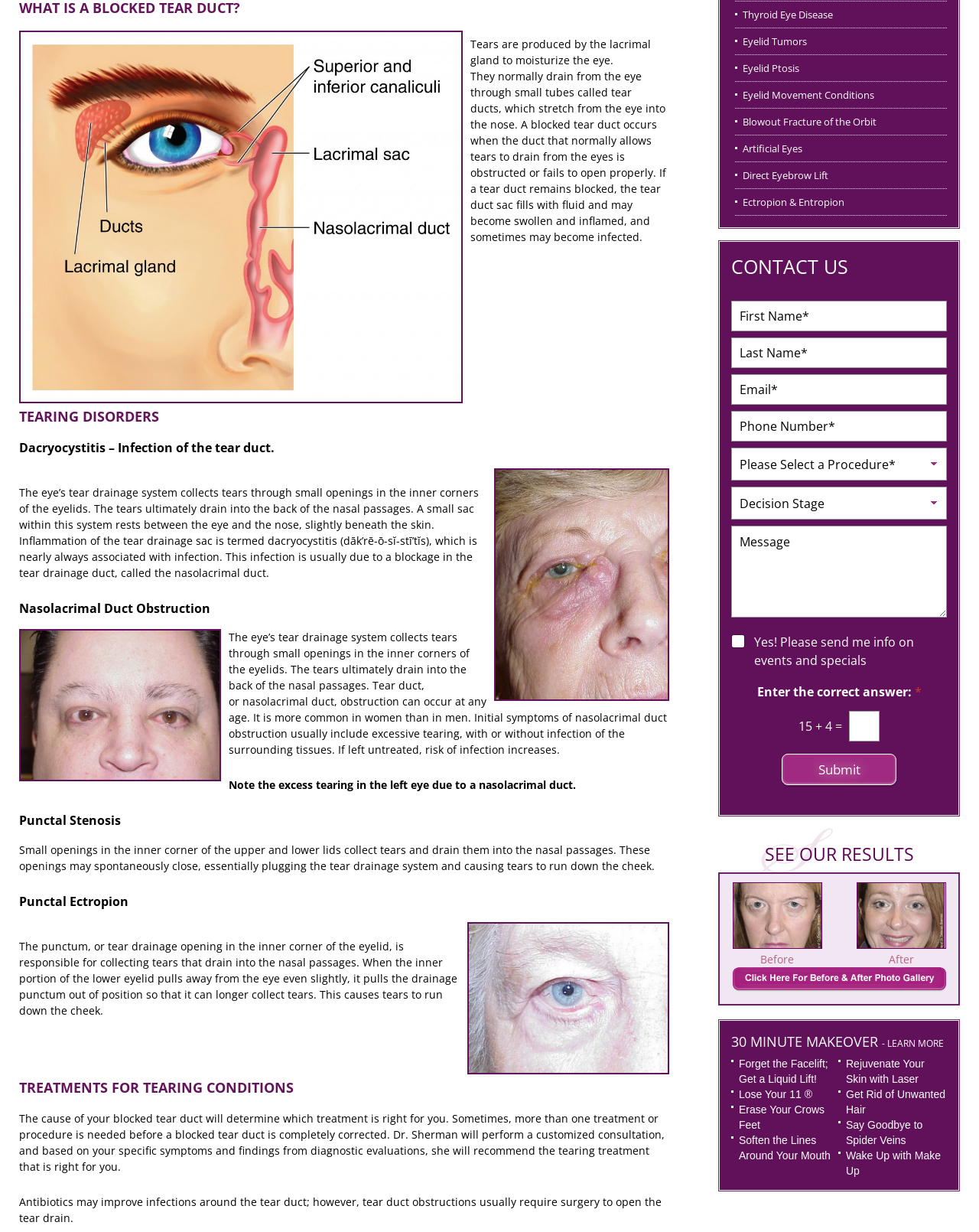Provide the bounding box coordinates for the specified HTML element described in this description: "parent_node: Before". The coordinates should be four float numbers ranging from 0 to 1, in the format [left, top, right, bottom].

[0.747, 0.785, 0.968, 0.808]